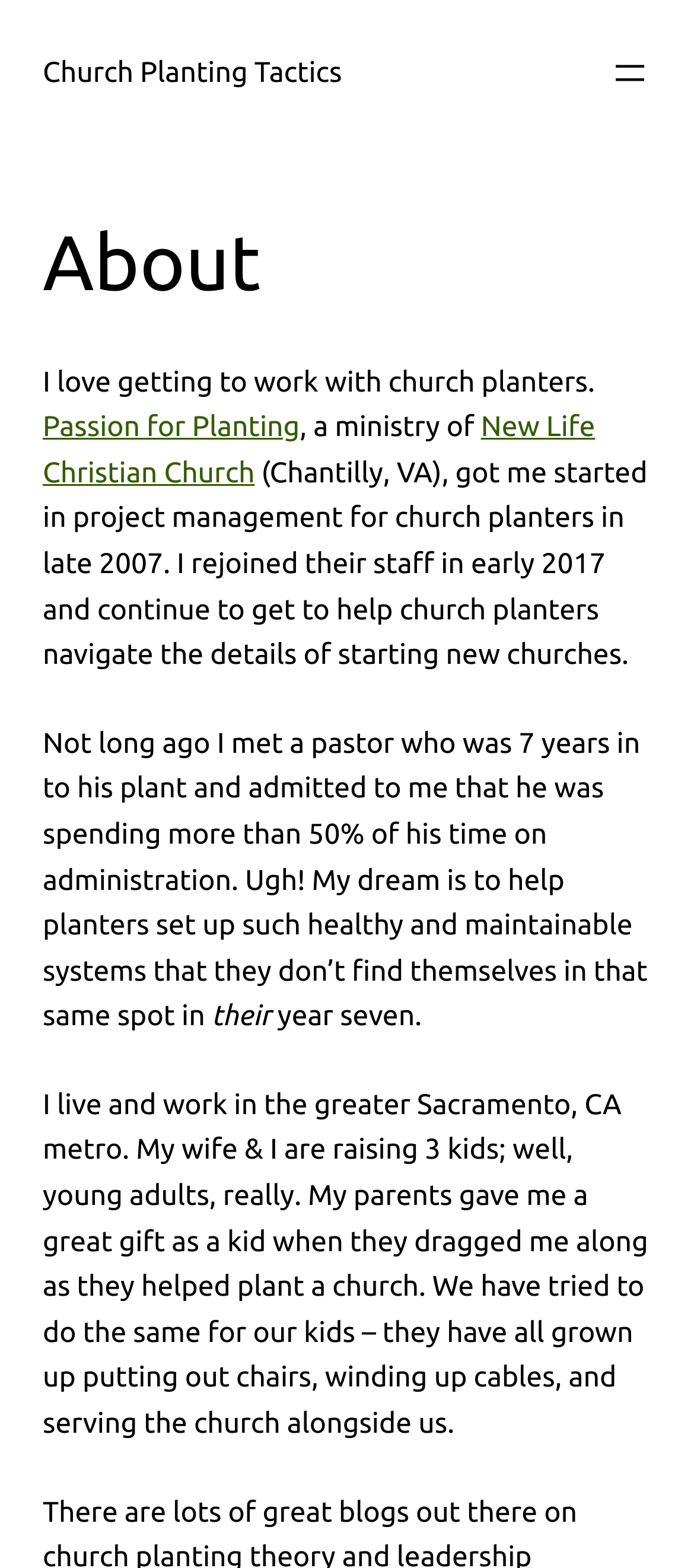What is the author's passion? Refer to the image and provide a one-word or short phrase answer.

Church planting